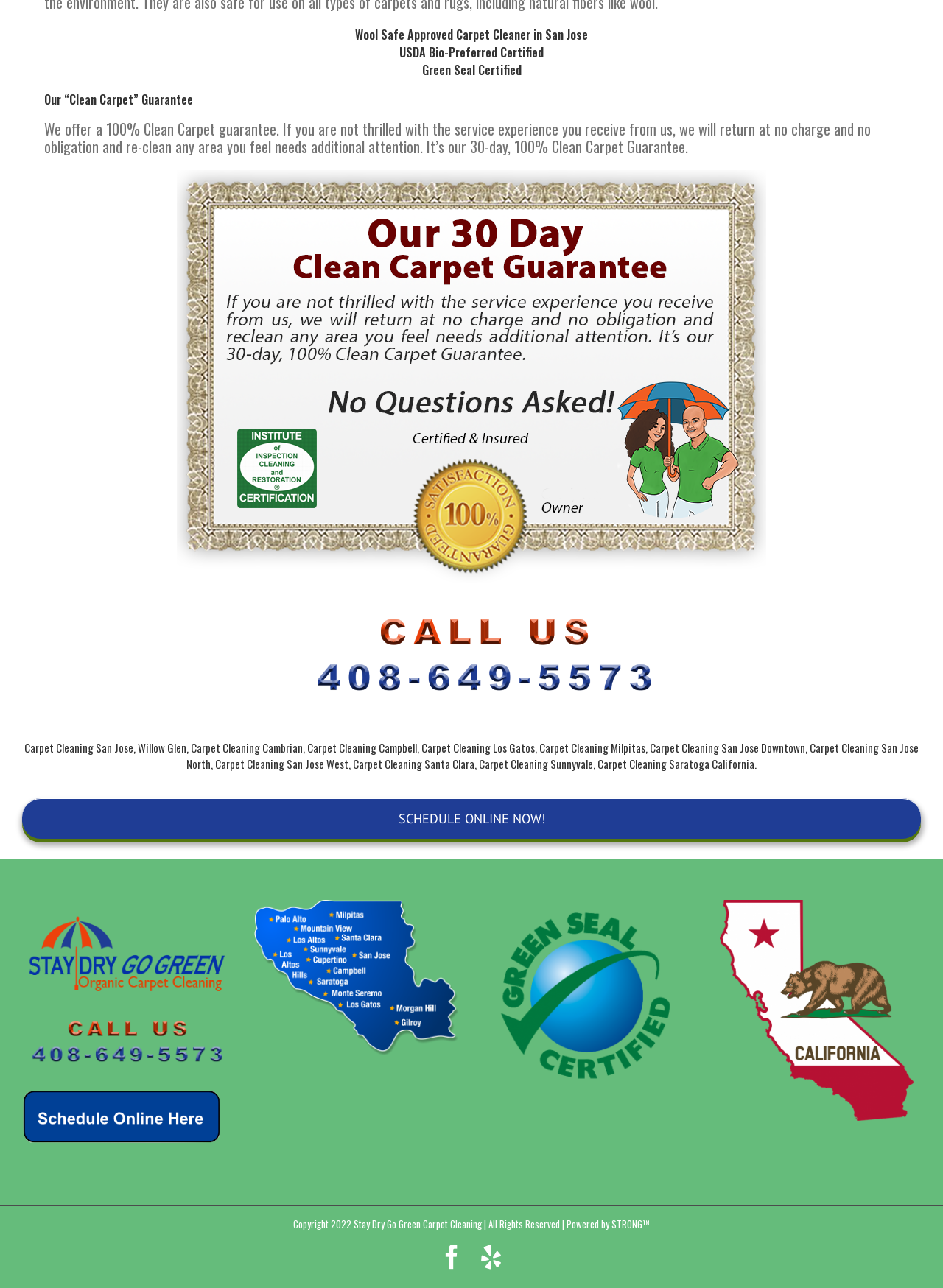Determine the bounding box coordinates for the area that should be clicked to carry out the following instruction: "Check the 'Copyright 2022 Stay Dry Go Green Carpet Cleaning' information".

[0.311, 0.944, 0.648, 0.956]